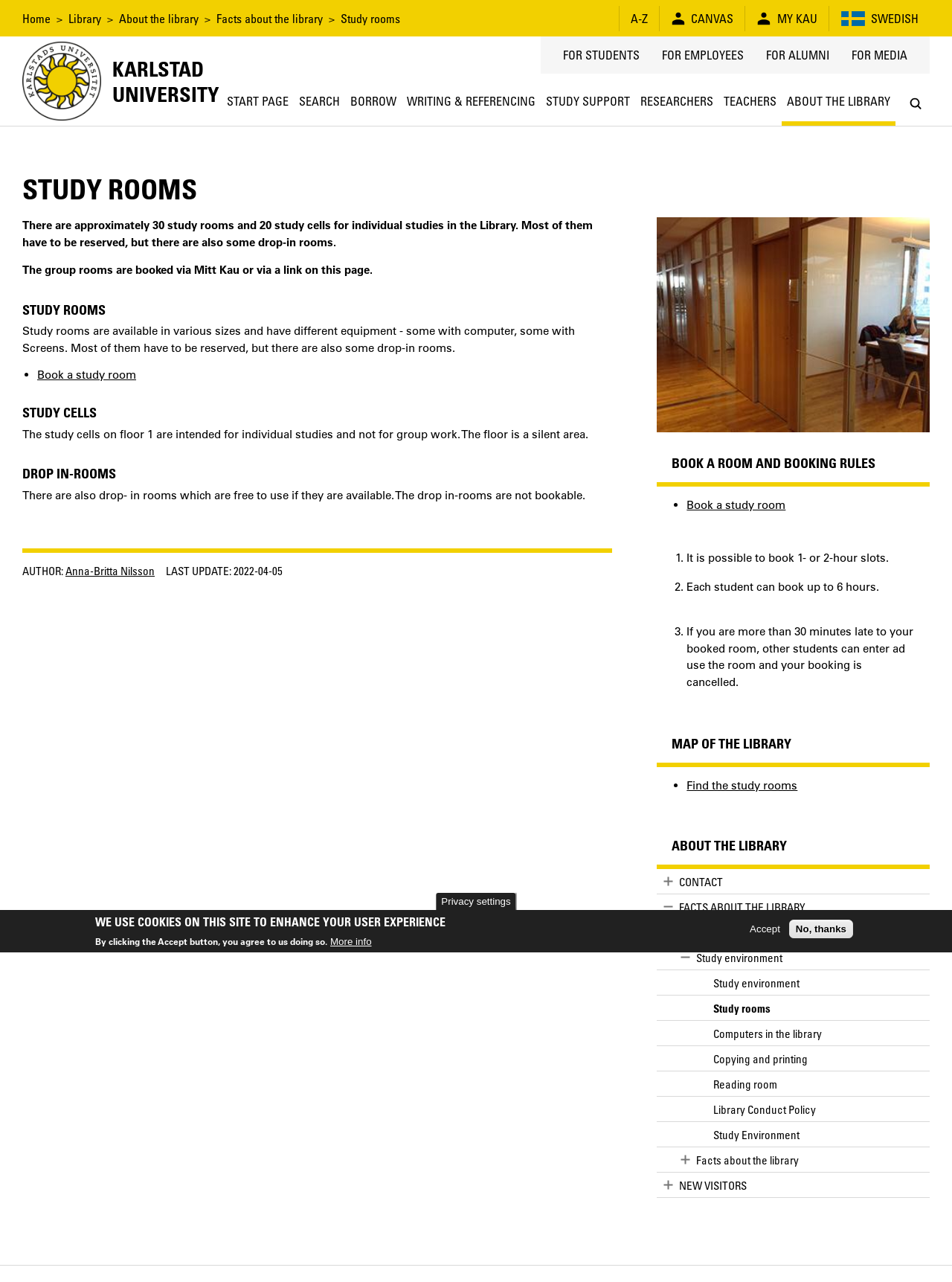Please locate the bounding box coordinates of the element's region that needs to be clicked to follow the instruction: "Book a study room". The bounding box coordinates should be provided as four float numbers between 0 and 1, i.e., [left, top, right, bottom].

[0.039, 0.287, 0.143, 0.298]